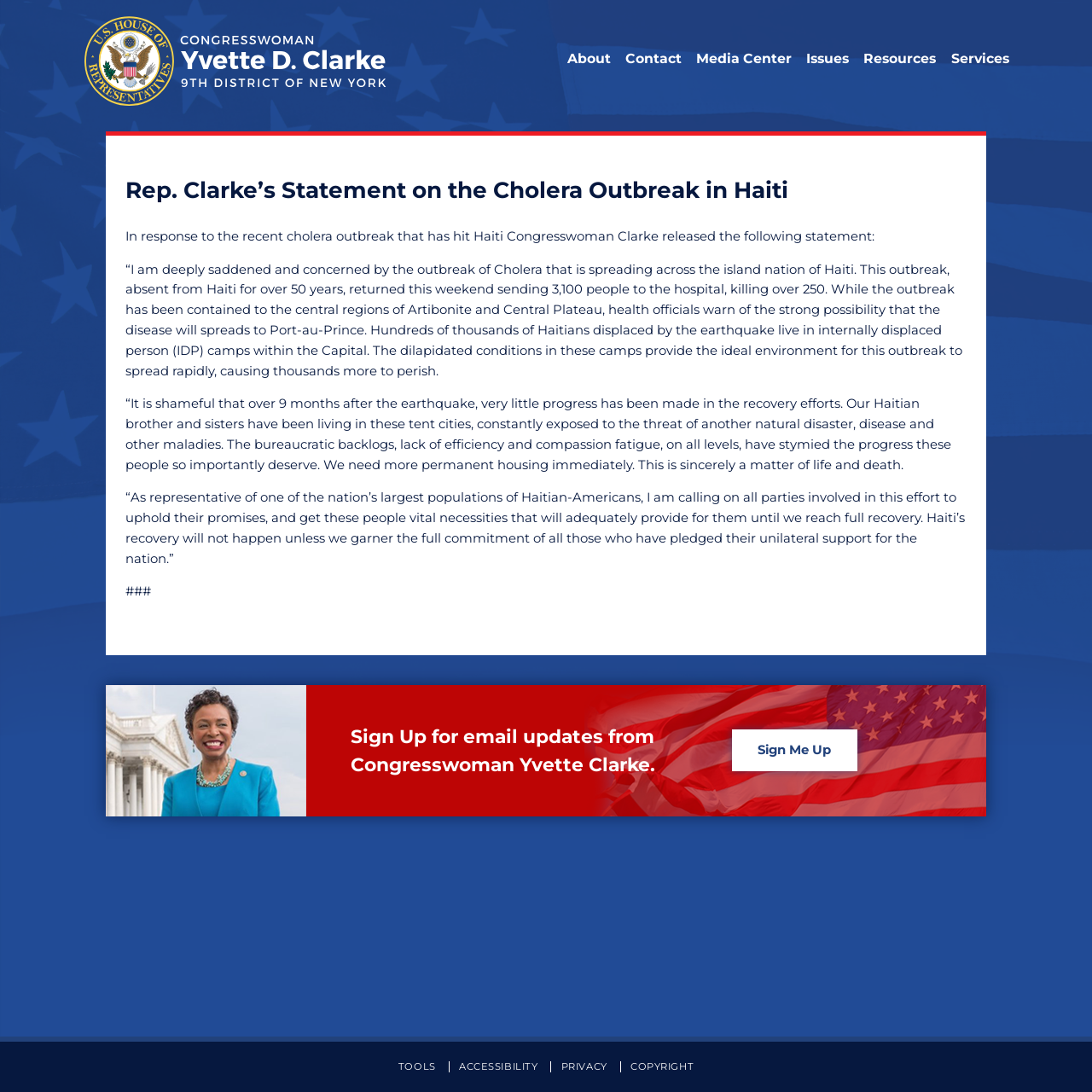Please identify the bounding box coordinates of the element on the webpage that should be clicked to follow this instruction: "Sign up for email updates from Congresswoman Yvette Clarke". The bounding box coordinates should be given as four float numbers between 0 and 1, formatted as [left, top, right, bottom].

[0.67, 0.668, 0.785, 0.706]